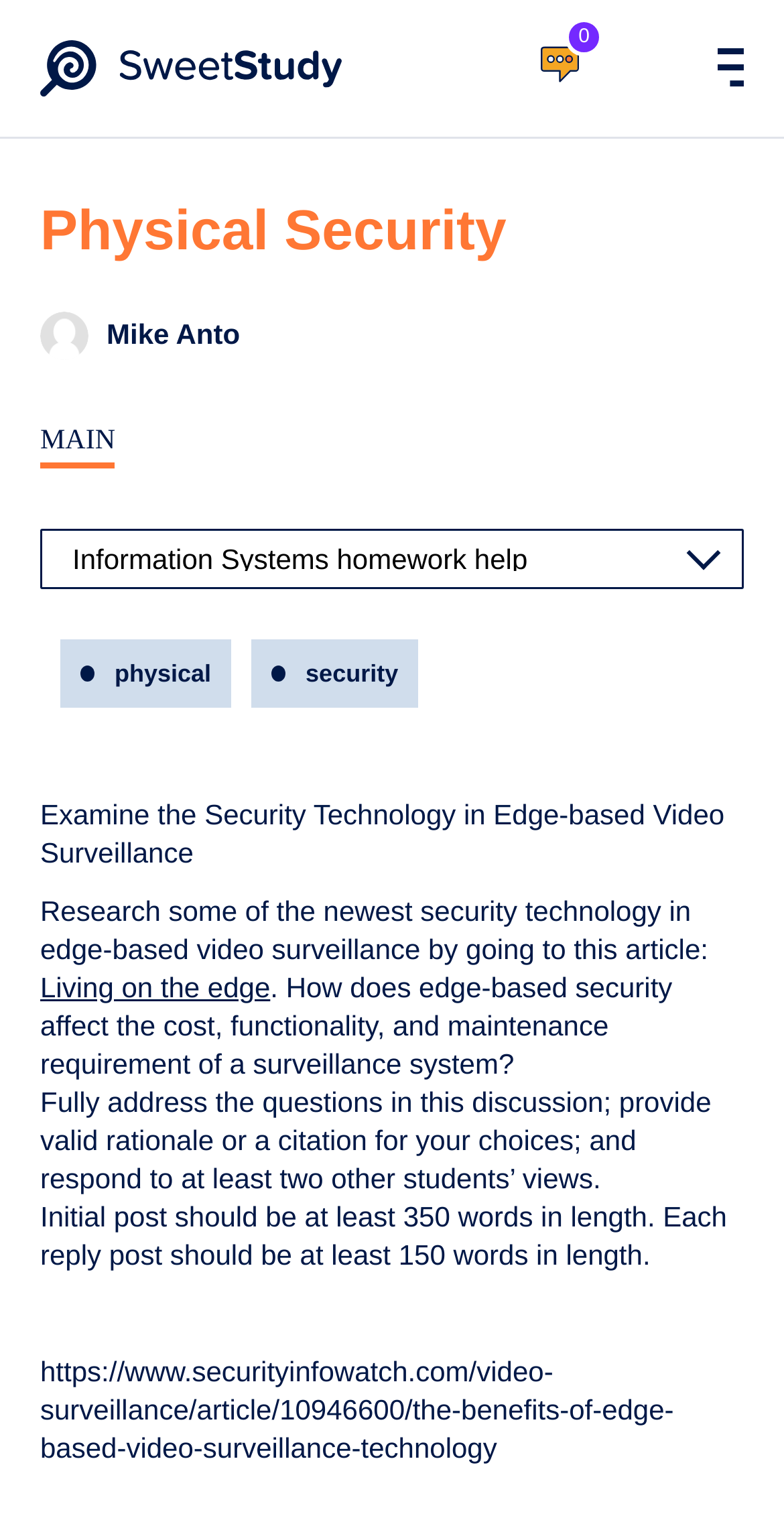Bounding box coordinates should be provided in the format (top-left x, top-left y, bottom-right x, bottom-right y) with all values between 0 and 1. Identify the bounding box for this UI element: 리뷰 작성

None